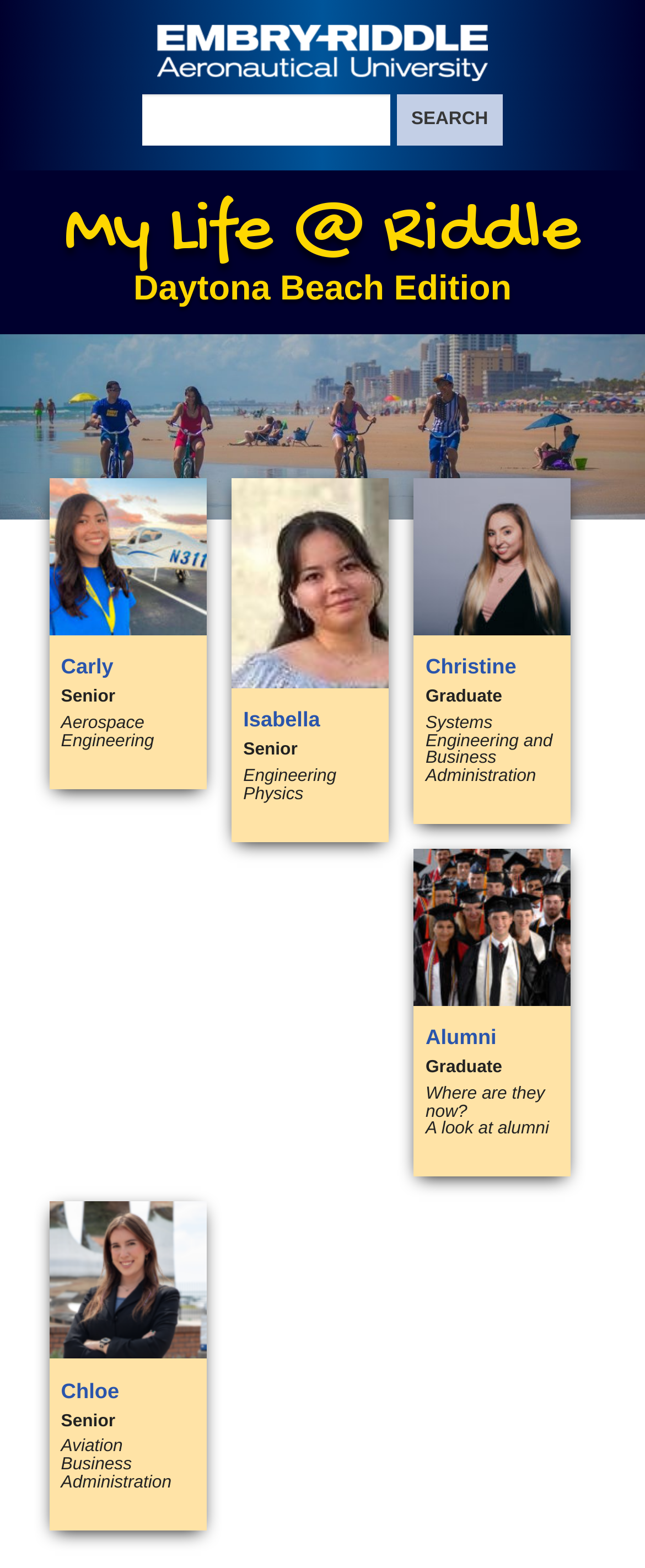Please provide the bounding box coordinates for the element that needs to be clicked to perform the following instruction: "View what links here". The coordinates should be given as four float numbers between 0 and 1, i.e., [left, top, right, bottom].

None